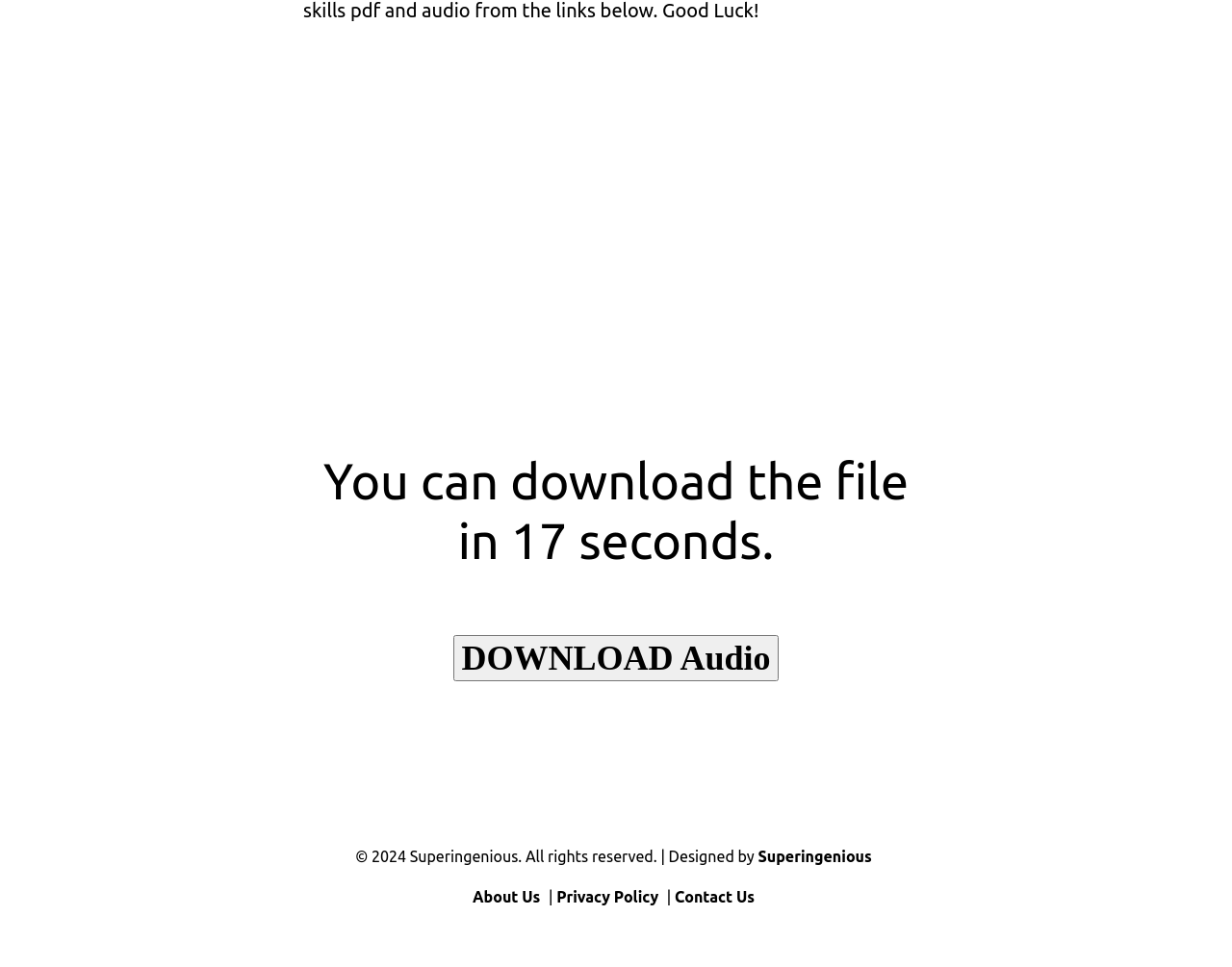Provide the bounding box coordinates for the UI element that is described by this text: "aria-label="Advertisement" name="aswift_3" title="Advertisement"". The coordinates should be in the form of four float numbers between 0 and 1: [left, top, right, bottom].

[0.246, 0.108, 0.754, 0.386]